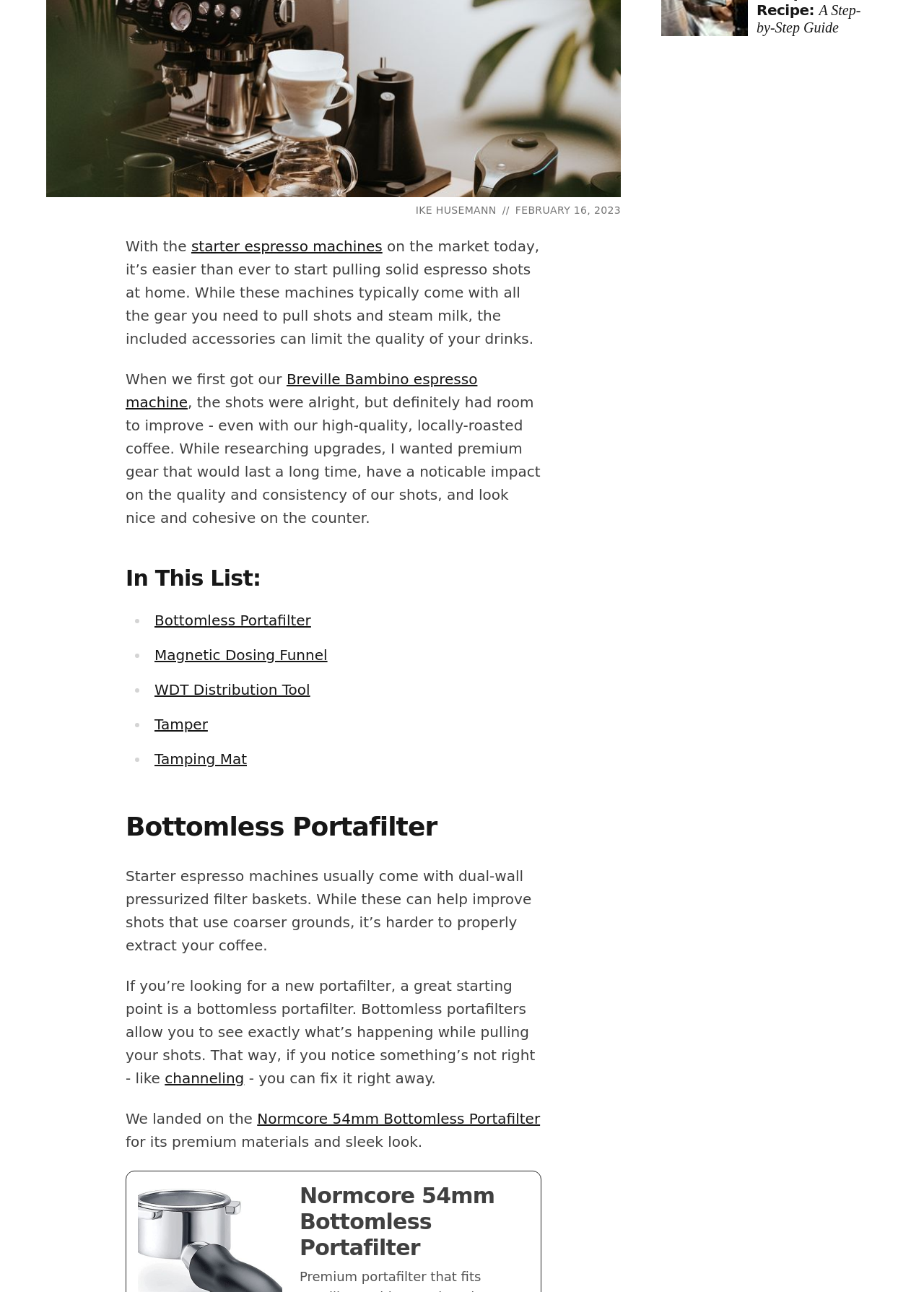From the screenshot, find the bounding box of the UI element matching this description: "Bottomless Portafilter". Supply the bounding box coordinates in the form [left, top, right, bottom], each a float between 0 and 1.

[0.167, 0.473, 0.337, 0.487]